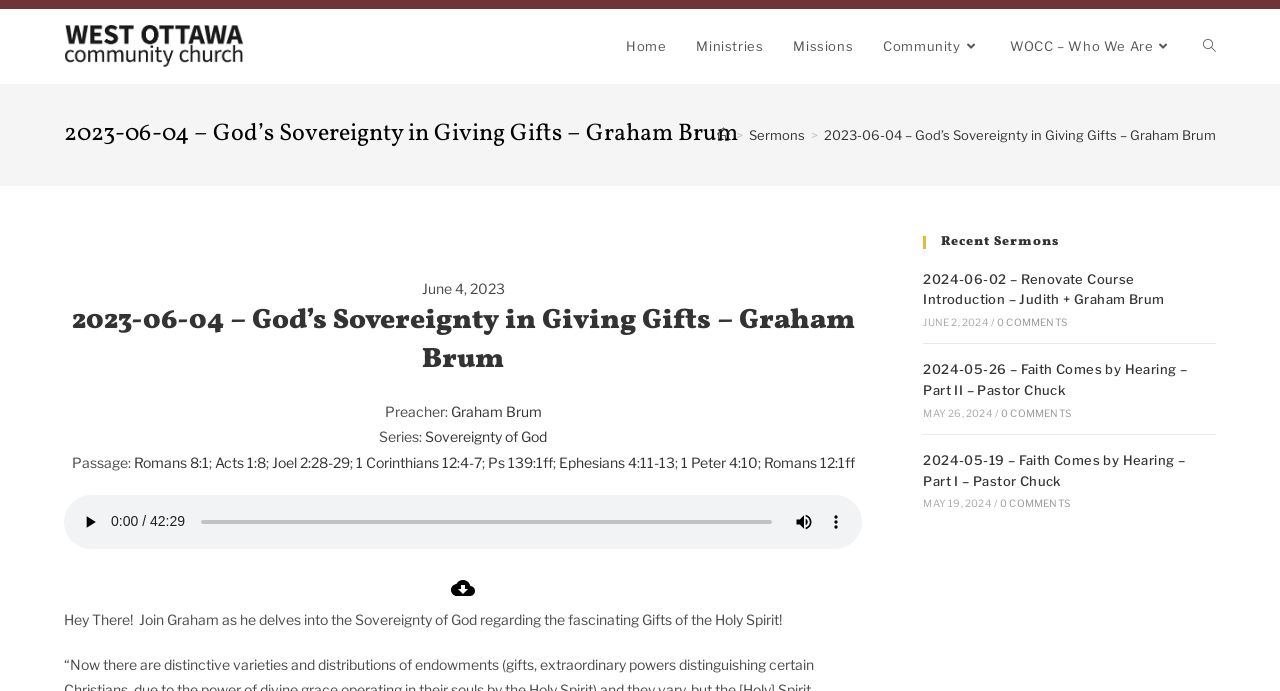Locate the bounding box coordinates of the element that should be clicked to fulfill the instruction: "Search the website".

[0.928, 0.013, 0.962, 0.12]